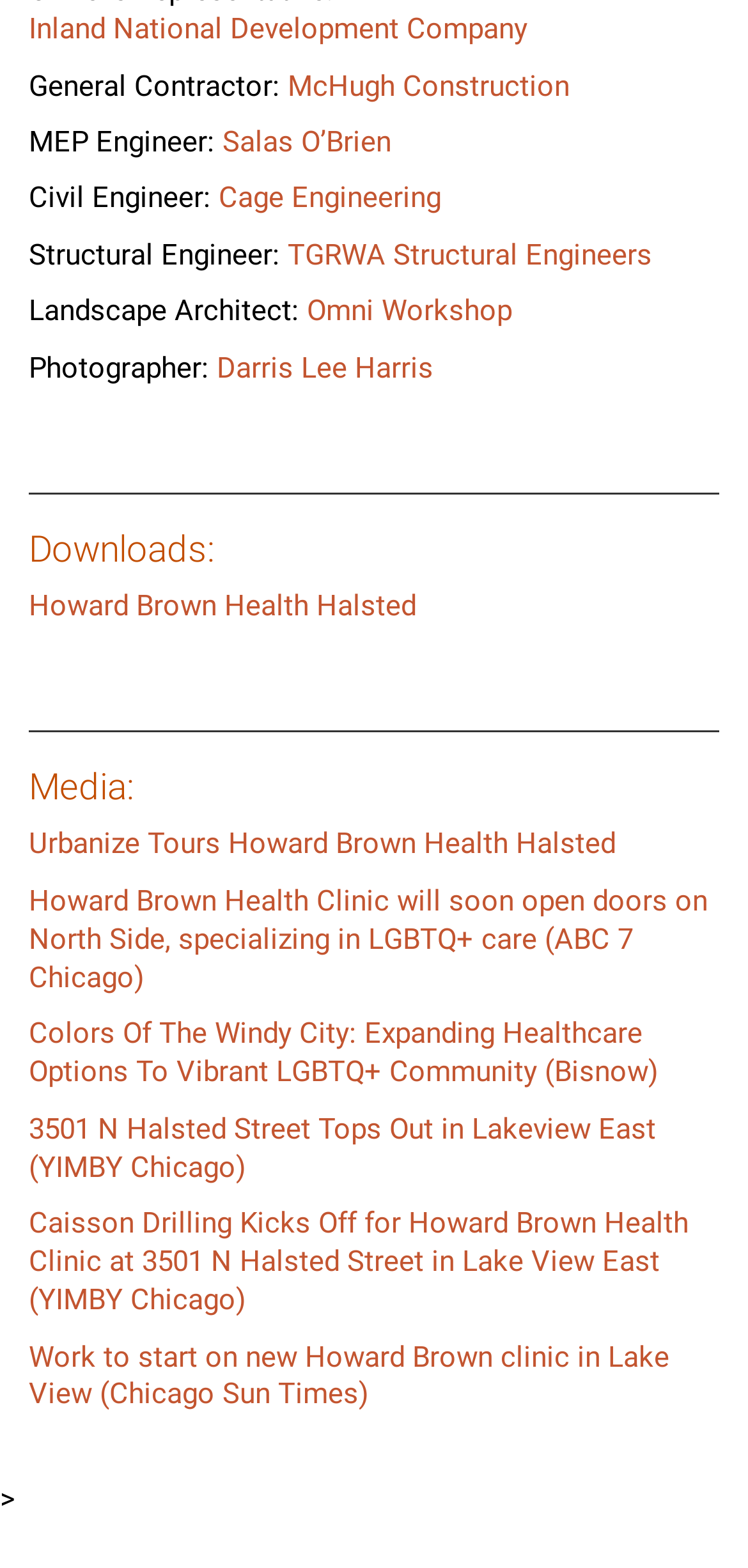Can you specify the bounding box coordinates of the area that needs to be clicked to fulfill the following instruction: "Learn more about McHugh Construction"?

[0.385, 0.043, 0.762, 0.065]